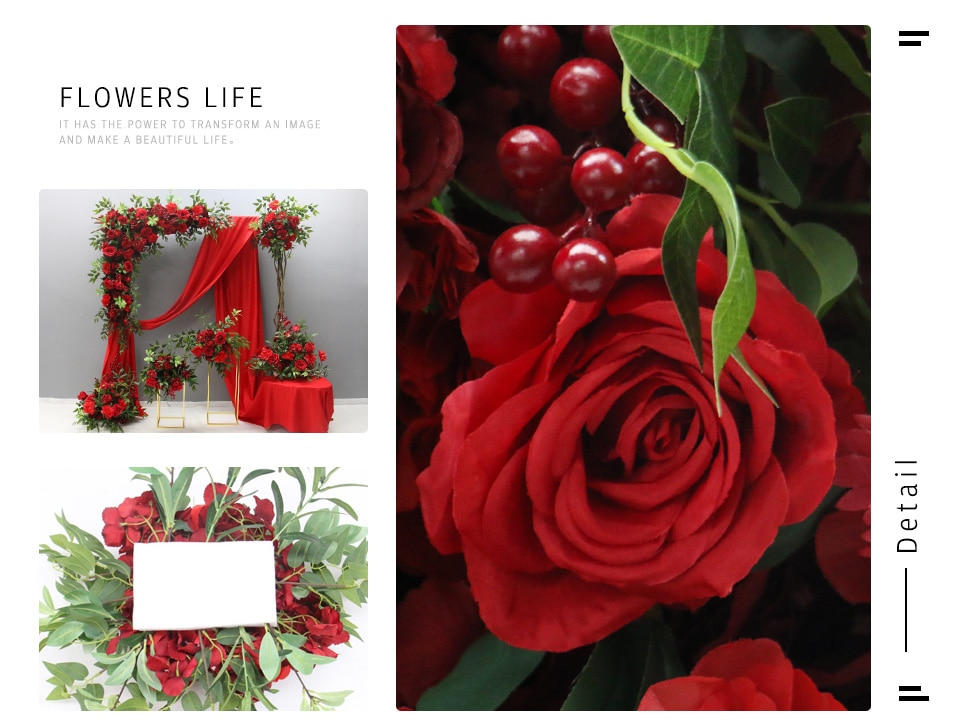Based on the image, please respond to the question with as much detail as possible:
What type of atmosphere does the overall design exude?

The caption describes the overall design as exuding a romantic and festive atmosphere, perfect for occasions such as weddings, parties, or special celebrations, which suggests that the atmosphere is romantic and festive.